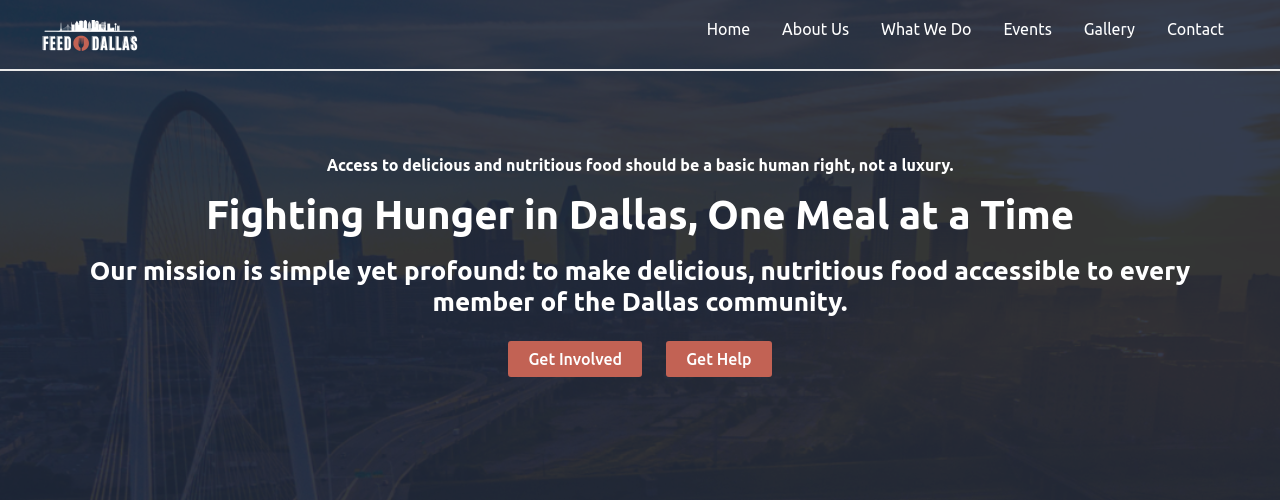Please answer the following question using a single word or phrase: 
What is the mission of Feed Dallas?

Fighting Hunger in Dallas, One Meal at a Time